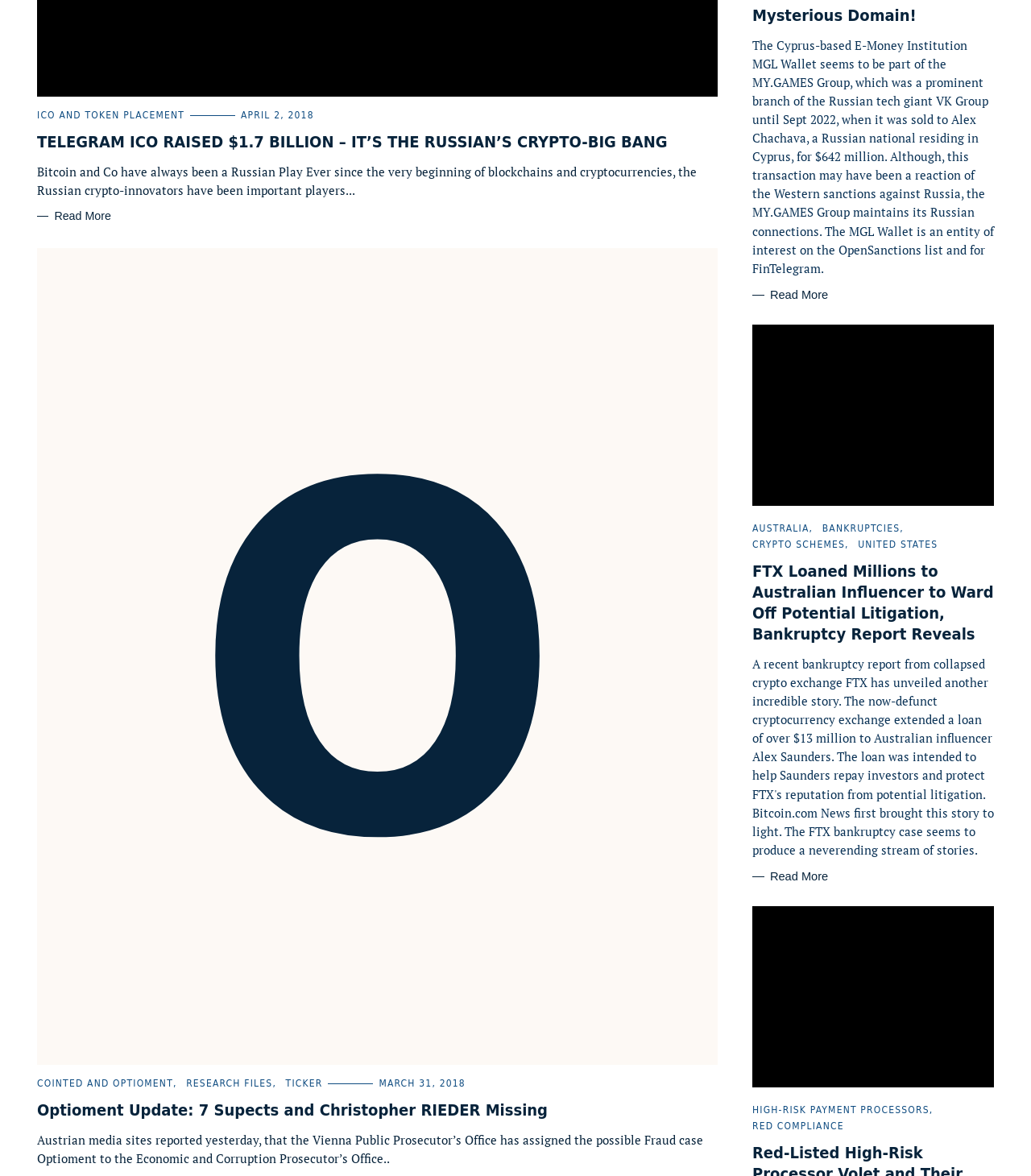What is the topic of the article with the image 'FTX Bankruptcy Case'?
Look at the image and answer the question with a single word or phrase.

FTX Loaned Millions to Australian Influencer